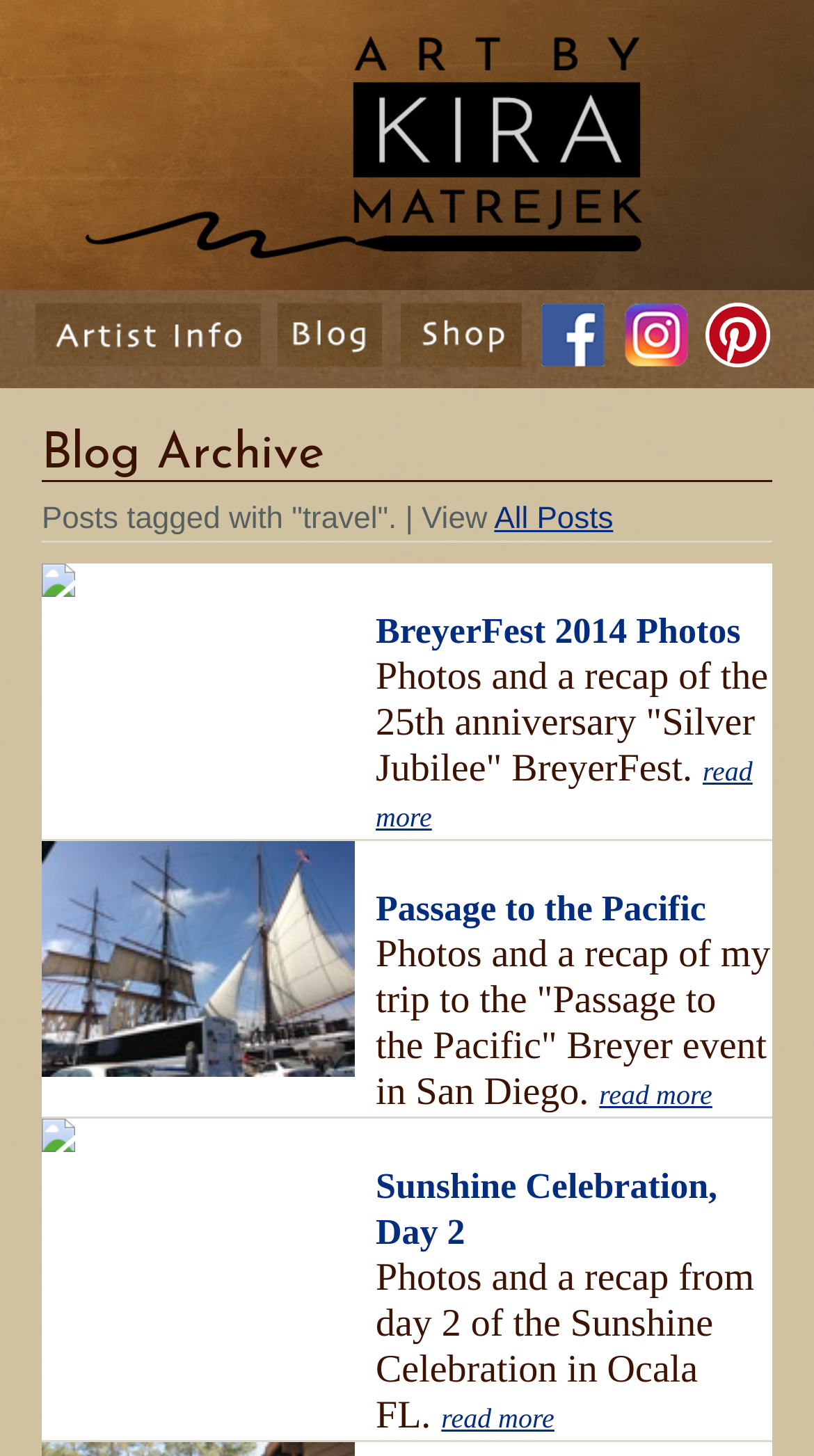Please identify the bounding box coordinates of the area that needs to be clicked to fulfill the following instruction: "View all posts."

[0.607, 0.346, 0.753, 0.369]